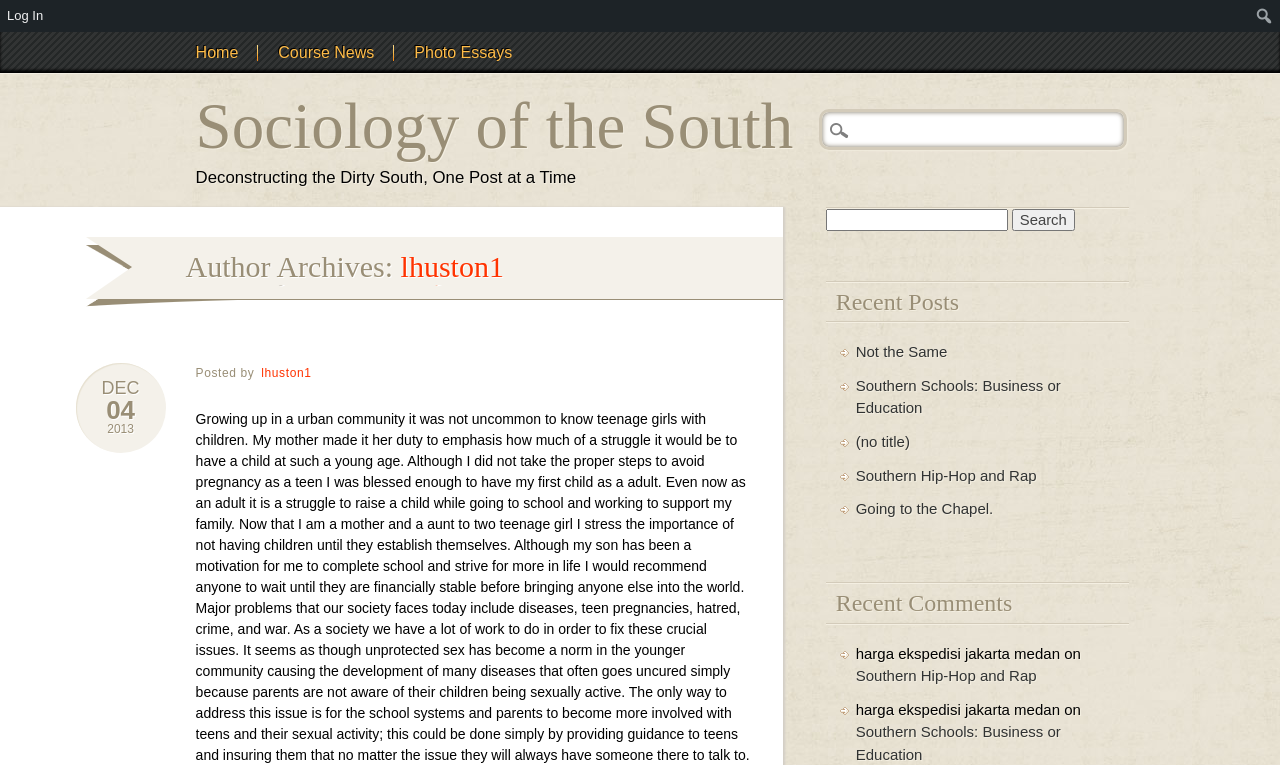What is the title of the blog?
Can you give a detailed and elaborate answer to the question?

The title of the blog can be found in the heading 'Sociology of the South' which is a prominent element on the webpage, and also as a link in the same section, which suggests that the title of the blog is Sociology of the South.